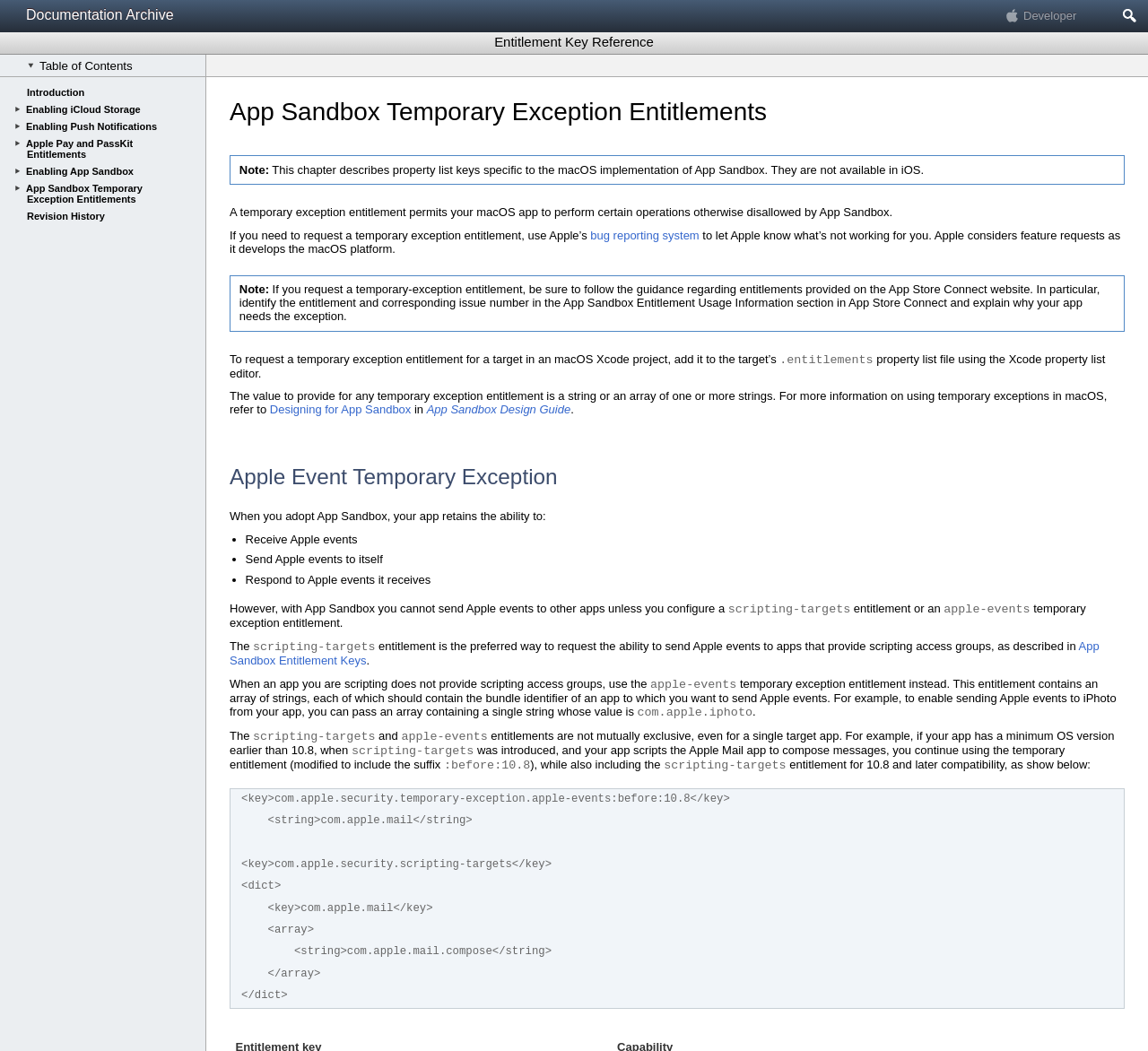Bounding box coordinates should be in the format (top-left x, top-left y, bottom-right x, bottom-right y) and all values should be floating point numbers between 0 and 1. Determine the bounding box coordinate for the UI element described as: Designing for App Sandbox

[0.235, 0.383, 0.358, 0.396]